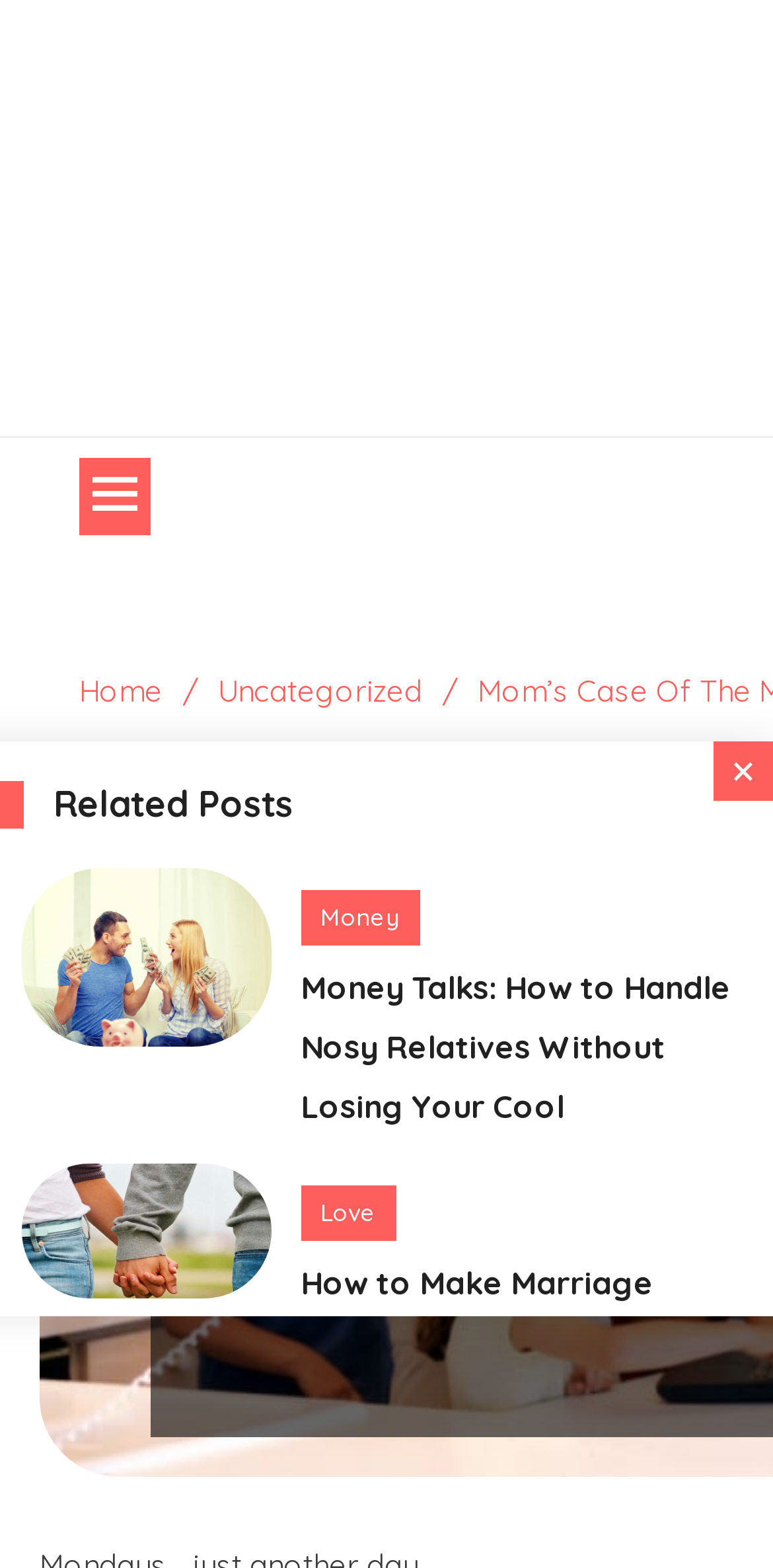Show the bounding box coordinates of the element that should be clicked to complete the task: "Click the Home button".

[0.103, 0.429, 0.21, 0.453]